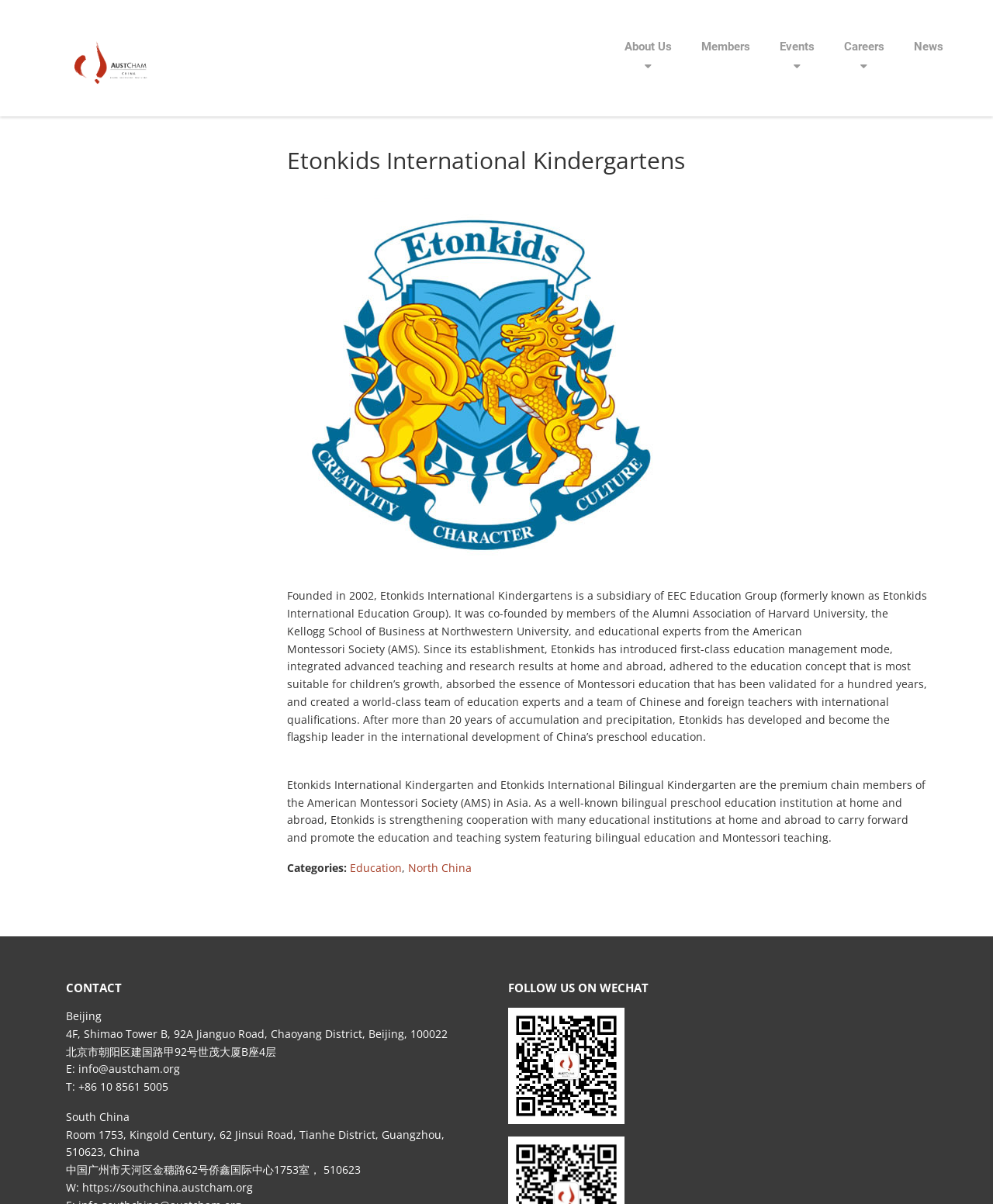Pinpoint the bounding box coordinates of the element that must be clicked to accomplish the following instruction: "Click on About Us". The coordinates should be in the format of four float numbers between 0 and 1, i.e., [left, top, right, bottom].

[0.614, 0.0, 0.691, 0.078]